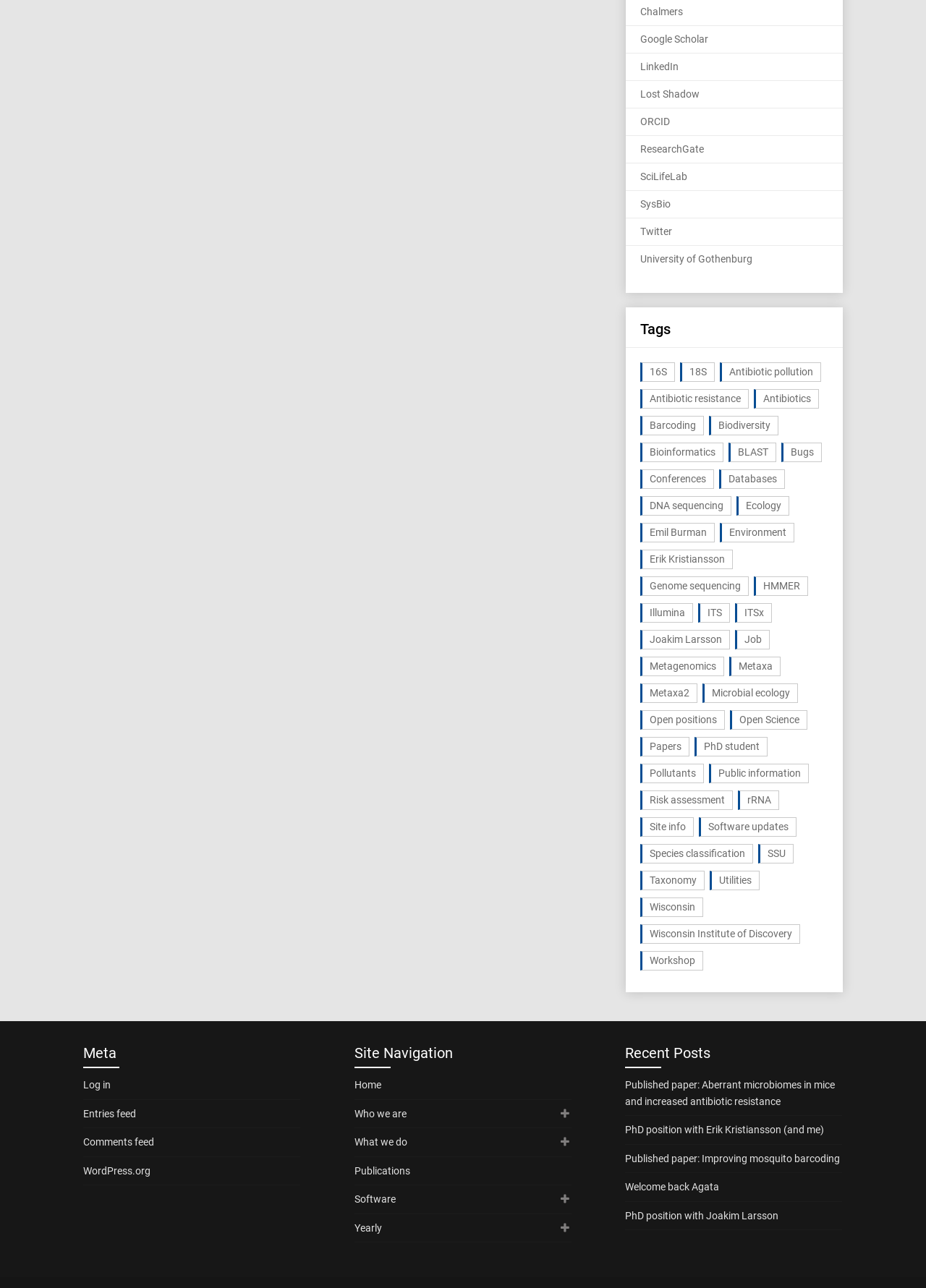Answer the question with a brief word or phrase:
How many items are in the 'Antibiotic resistance' category?

110